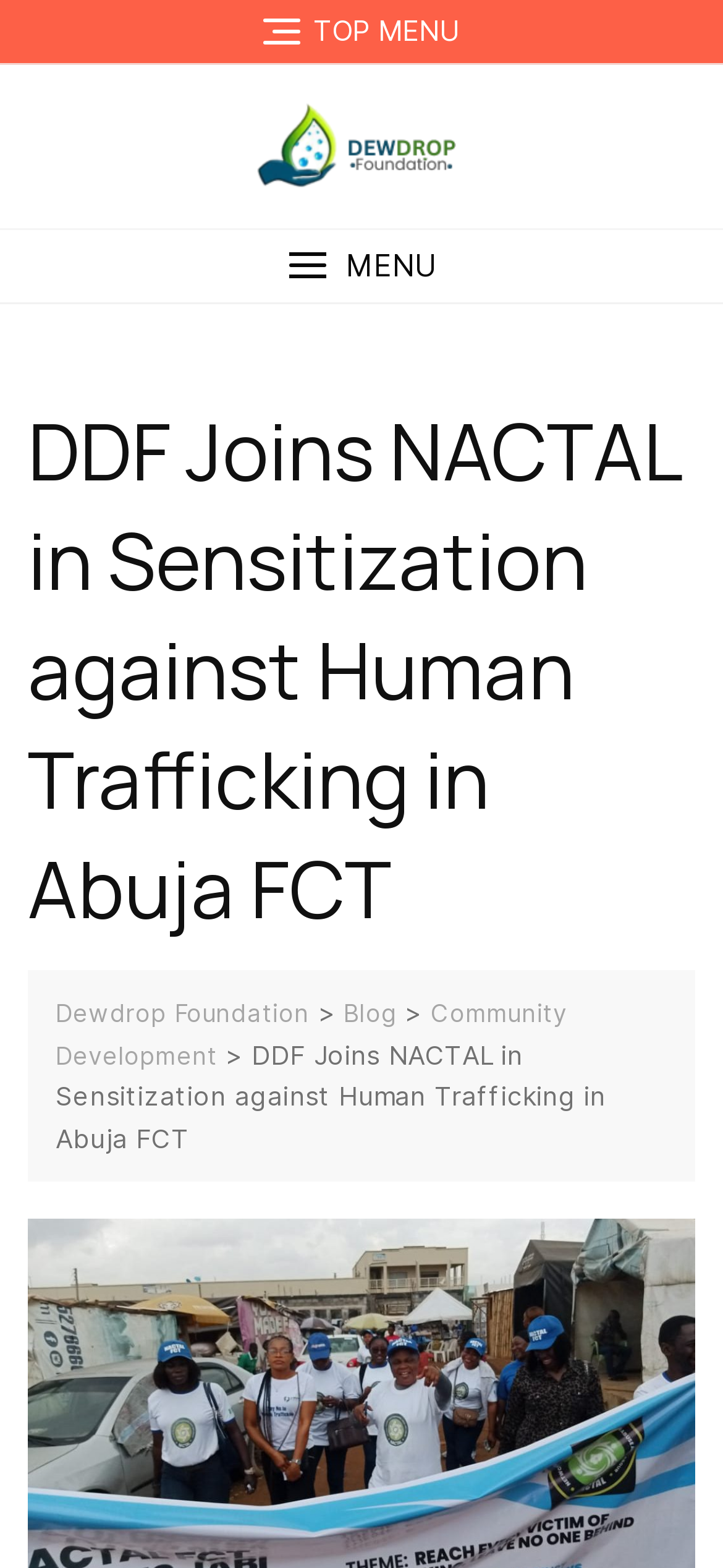Using the element description MENU, predict the bounding box coordinates for the UI element. Provide the coordinates in (top-left x, top-left y, bottom-right x, bottom-right y) format with values ranging from 0 to 1.

[0.0, 0.159, 1.0, 0.182]